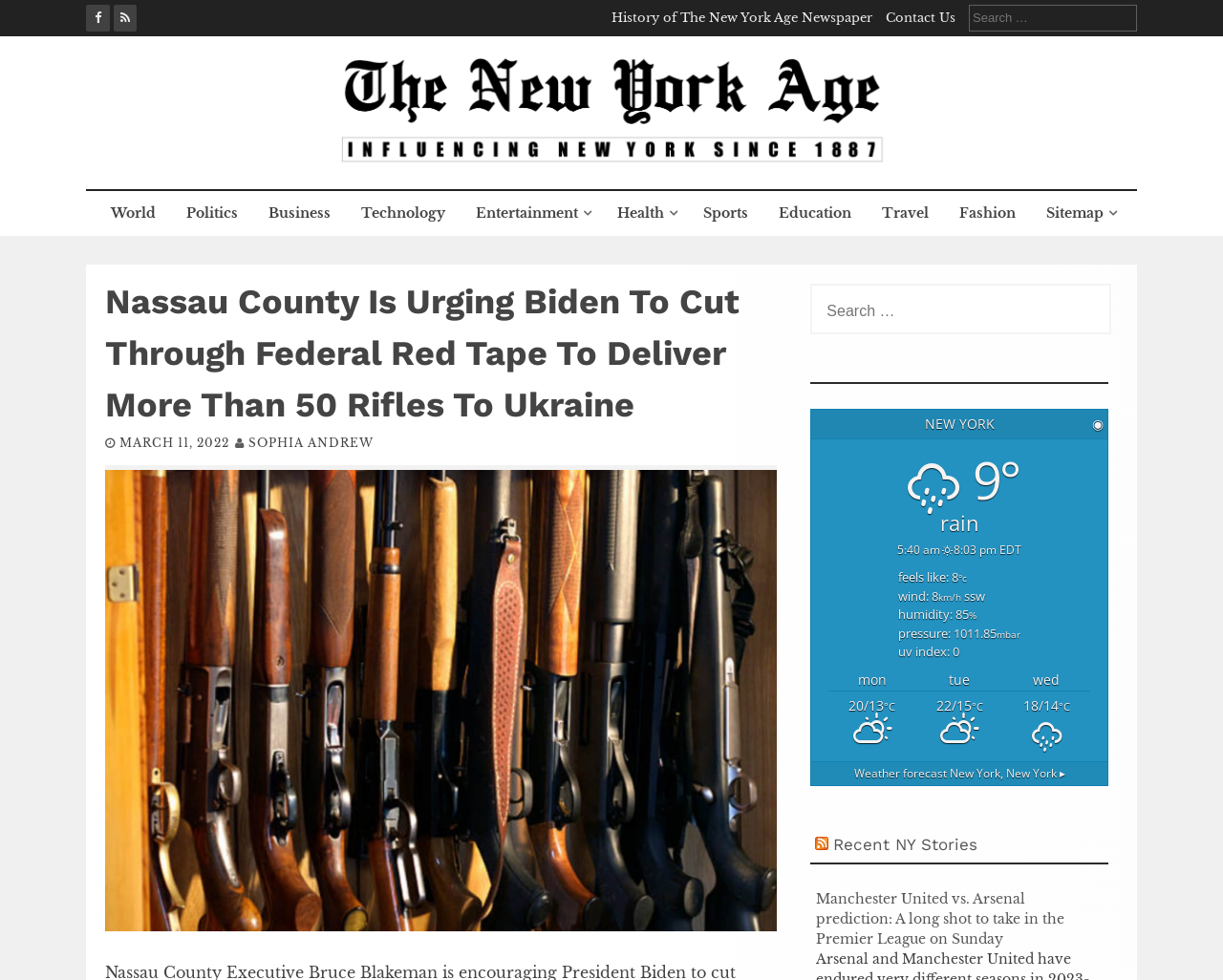Provide the bounding box coordinates for the specified HTML element described in this description: "alt="The New York Age Newspaper"". The coordinates should be four float numbers ranging from 0 to 1, in the format [left, top, right, bottom].

[0.266, 0.154, 0.734, 0.173]